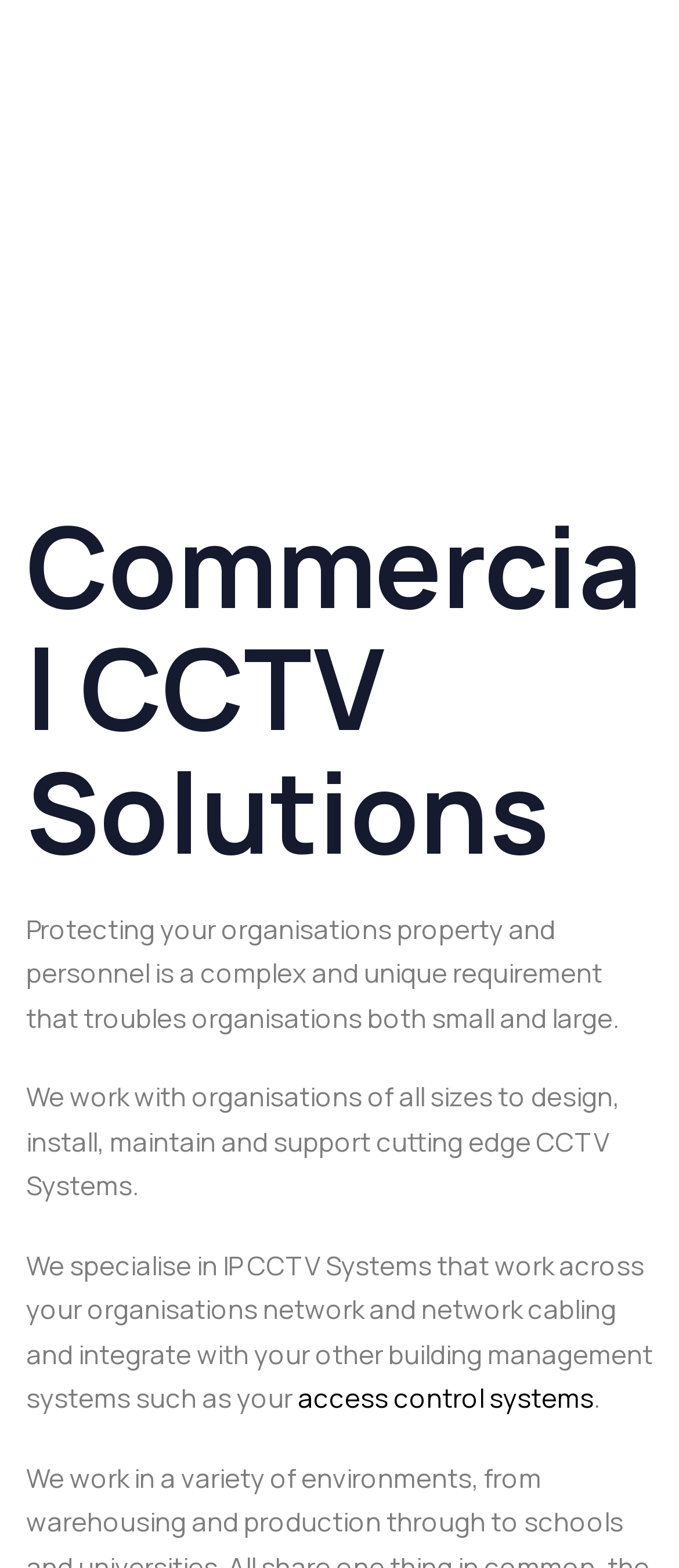What is the company name?
Please answer the question with as much detail and depth as you can.

The company name can be found in the logo at the top left corner of the webpage, which is an image with the text 'Nene Data Network Solutions Logo'.